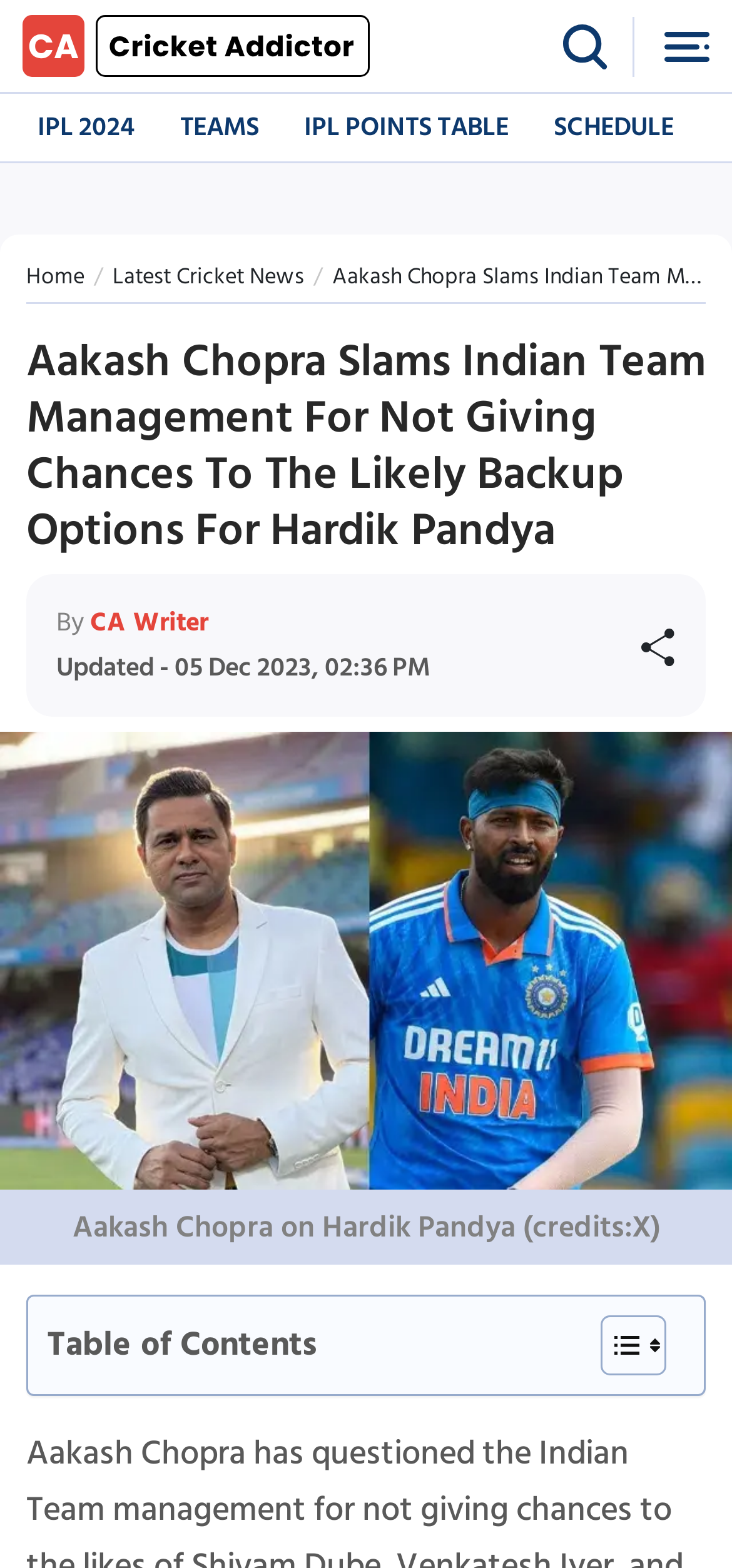Provide a thorough summary of the webpage.

The webpage appears to be a news article about Aakash Chopra's criticism of the Indian Team management. At the top left corner, there is a logo link, accompanied by two small images. Below the logo, there are four navigation links: "IPL 2024", "TEAMS", "IPL POINTS TABLE", and "SCHEDULE", which are evenly spaced across the top of the page.

Below the navigation links, there are two more links: "Home" and "Latest Cricket News". The main article title, "Aakash Chopra Slams Indian Team Management For Not Giving Chances To The Likely Backup Options For Hardik Pandya", is a heading that spans almost the entire width of the page.

The article's author and publication date are mentioned below the title, with a small image to the right. The main content of the article is accompanied by a large image of Aakash Chopra on Hardik Pandya, which takes up most of the page's width. Below the image, there is a figcaption with a credit note.

At the bottom of the page, there is a layout table with a "Table of Contents" heading, accompanied by two small images.